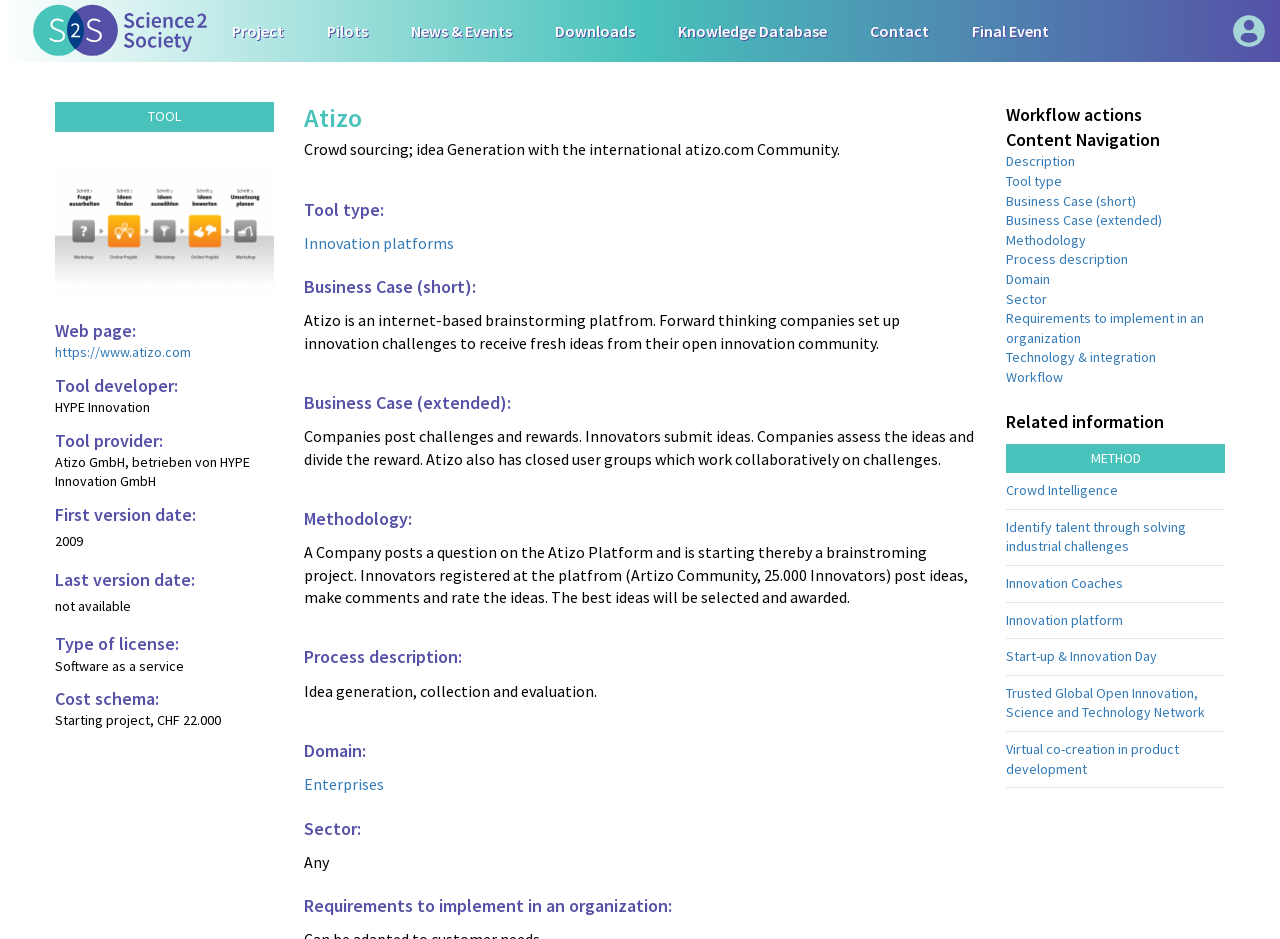Convey a detailed summary of the webpage, mentioning all key elements.

The webpage is about Atizo, a science-to-society platform that facilitates crowd-sourced idea generation and innovation challenges. At the top, there is a navigation link "Jump to navigation" followed by the heading "Atizo" and a brief description of the platform. Below this, there are several sections with headings and links, including "Tool type", "Business Case (short)", "Business Case (extended)", "Methodology", "Process description", "Domain", "Sector", and "Requirements to implement in an organization".

On the left side, there is a complementary section with a heading "TOOL" and links to "Atizo", "Web page", "Tool developer", "Tool provider", "First version date", "Last version date", "Type of license", and "Cost schema". 

On the right side, there is another complementary section with a heading "Workflow actions" and links to "Description", "Tool type", "Business Case (short)", "Business Case (extended)", "Methodology", "Process description", "Domain", "Sector", and "Requirements to implement in an organization". Below this, there are links to "Related information" and several other topics, including "Crowd Intelligence", "Identify talent through solving industrial challenges", and "Innovation Coaches".

At the top of the page, there is a navigation menu with links to "Project", "Pilots", "News & Events", "Downloads", "Knowledge Database", "Contact", and "Final Event". There is also a small image at the top-left corner of the page.